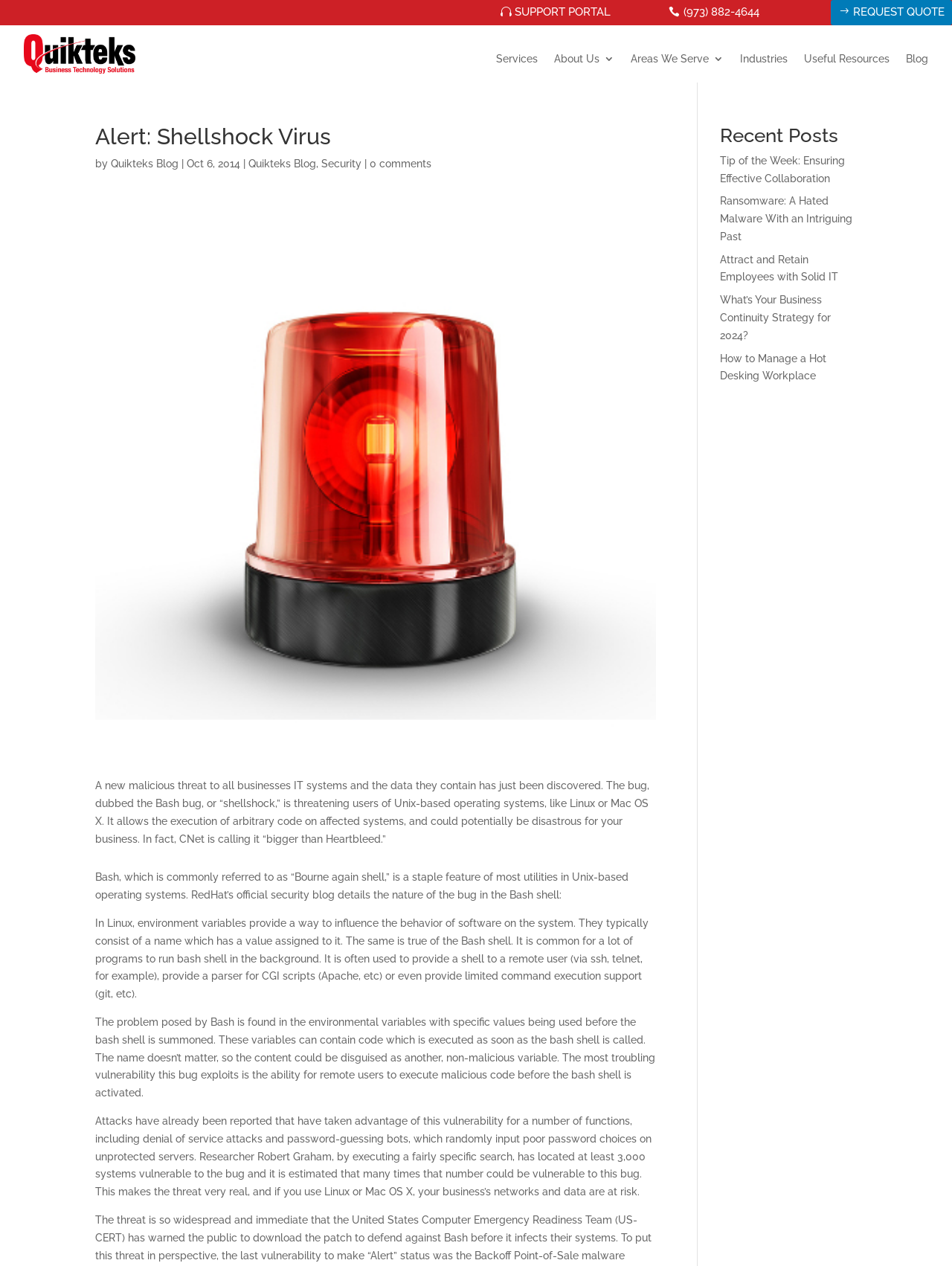Specify the bounding box coordinates of the element's region that should be clicked to achieve the following instruction: "Click SUPPORT PORTAL". The bounding box coordinates consist of four float numbers between 0 and 1, in the format [left, top, right, bottom].

[0.517, 0.0, 0.649, 0.02]